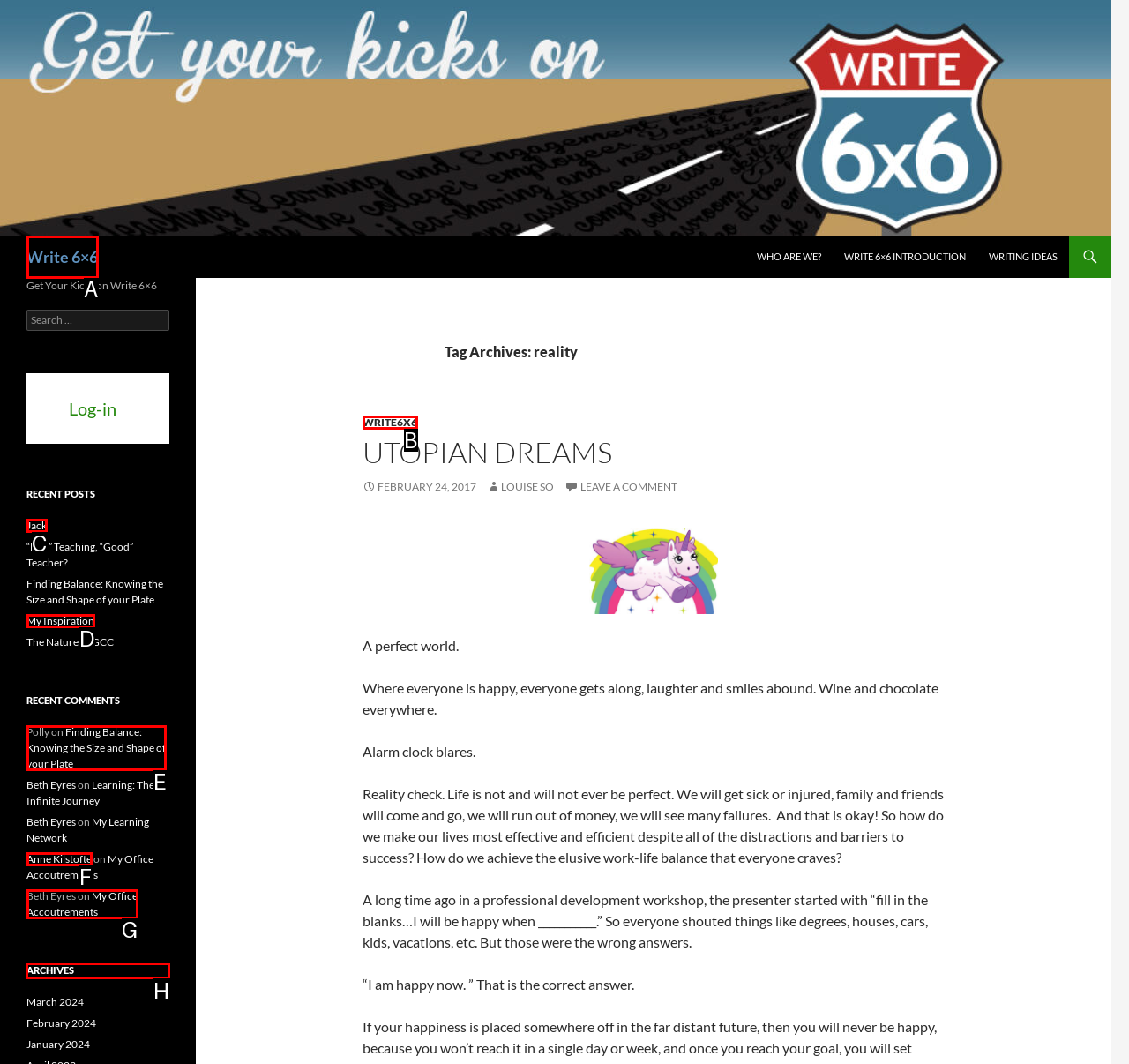Identify the letter of the UI element you should interact with to perform the task: Read the blog
Reply with the appropriate letter of the option.

None